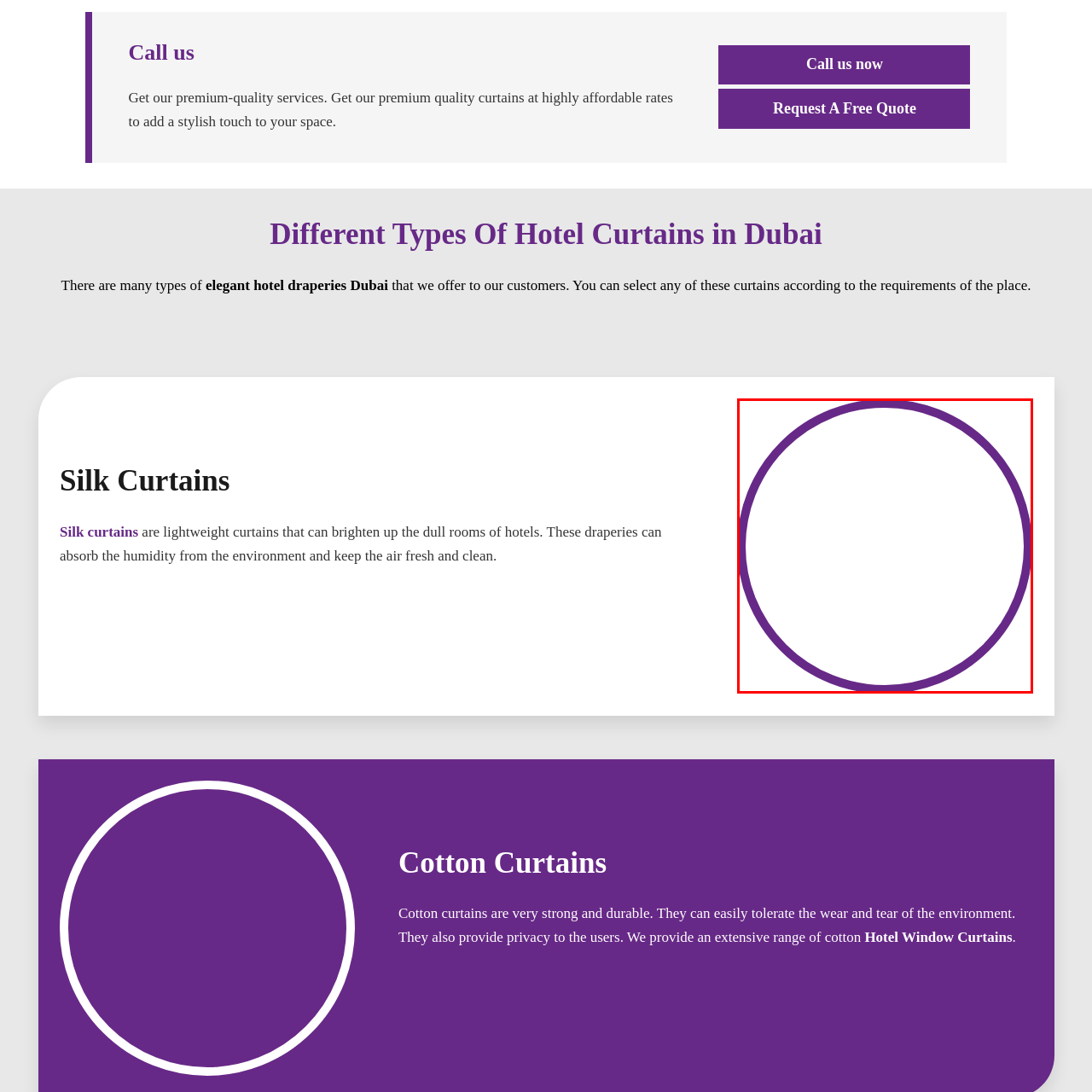Give an in-depth description of the scene depicted in the red-outlined box.

The image showcases elegant silk curtains designed for hotel environments. These lightweight draperies are not only aesthetically pleasing, helping to brighten up dull hotel rooms, but they also offer practical benefits, such as humidity absorption that keeps the air fresh and comfortable. The luxurious appearance and functionality of these silk curtains make them a popular choice for enhancing the ambiance of any space. Ideal for discerning clients, these curtains combine style with performance, fulfilling various decorative and environmental needs in the hospitality industry.